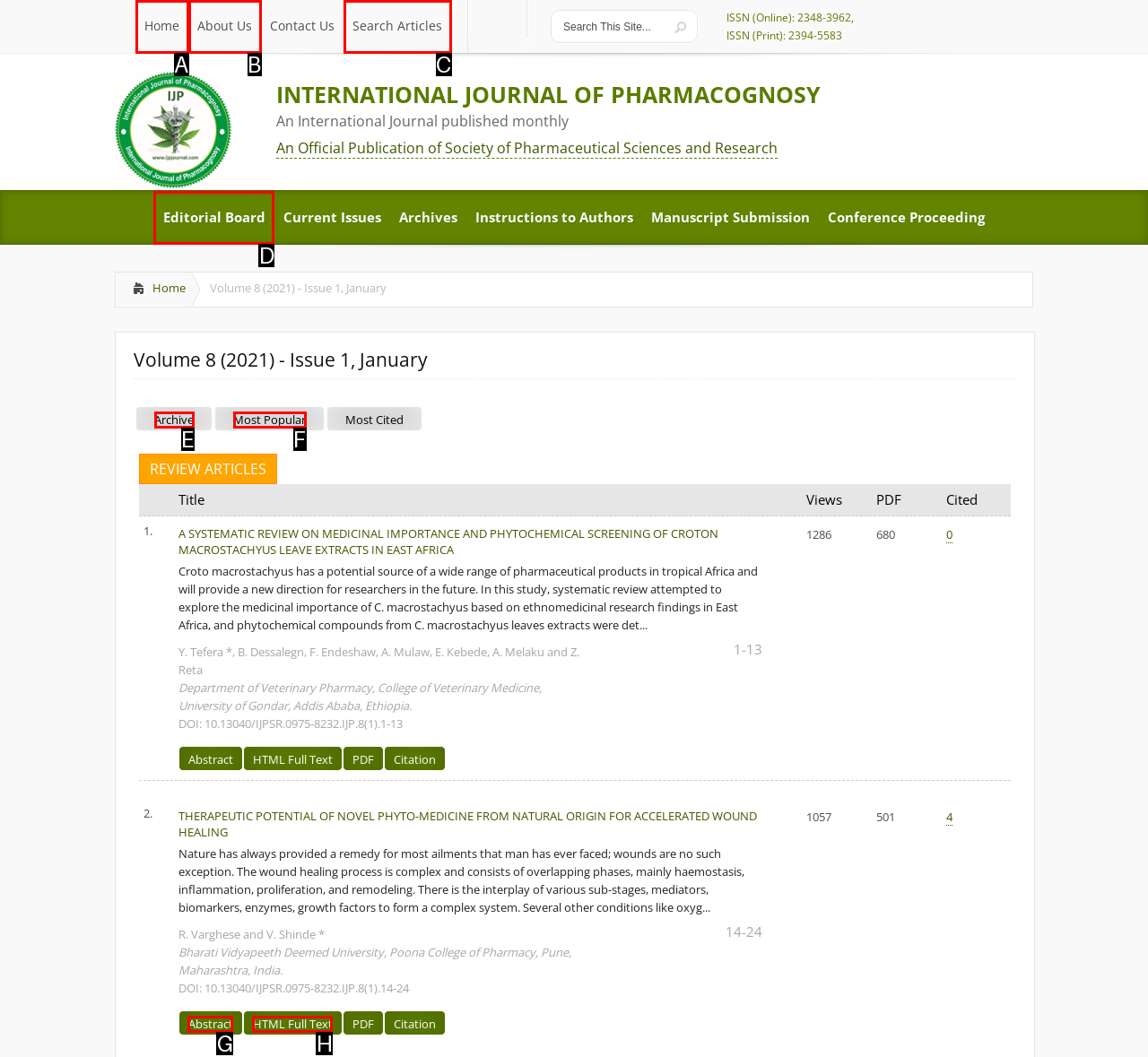Identify the HTML element to click to fulfill this task: View the editorial board
Answer with the letter from the given choices.

D